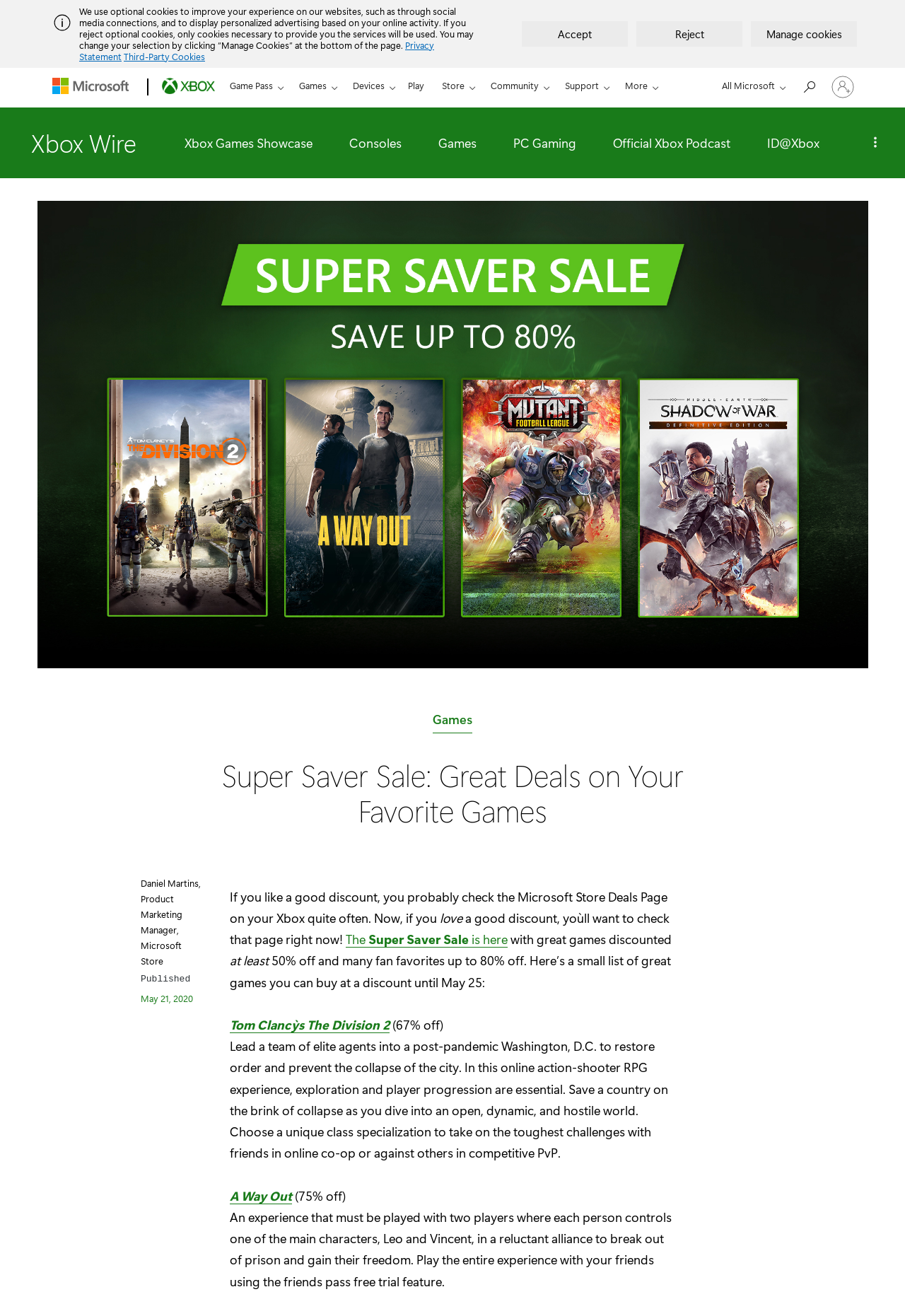Answer the following query with a single word or phrase:
What is the name of the product marketing manager mentioned on the webpage?

Daniel Martins